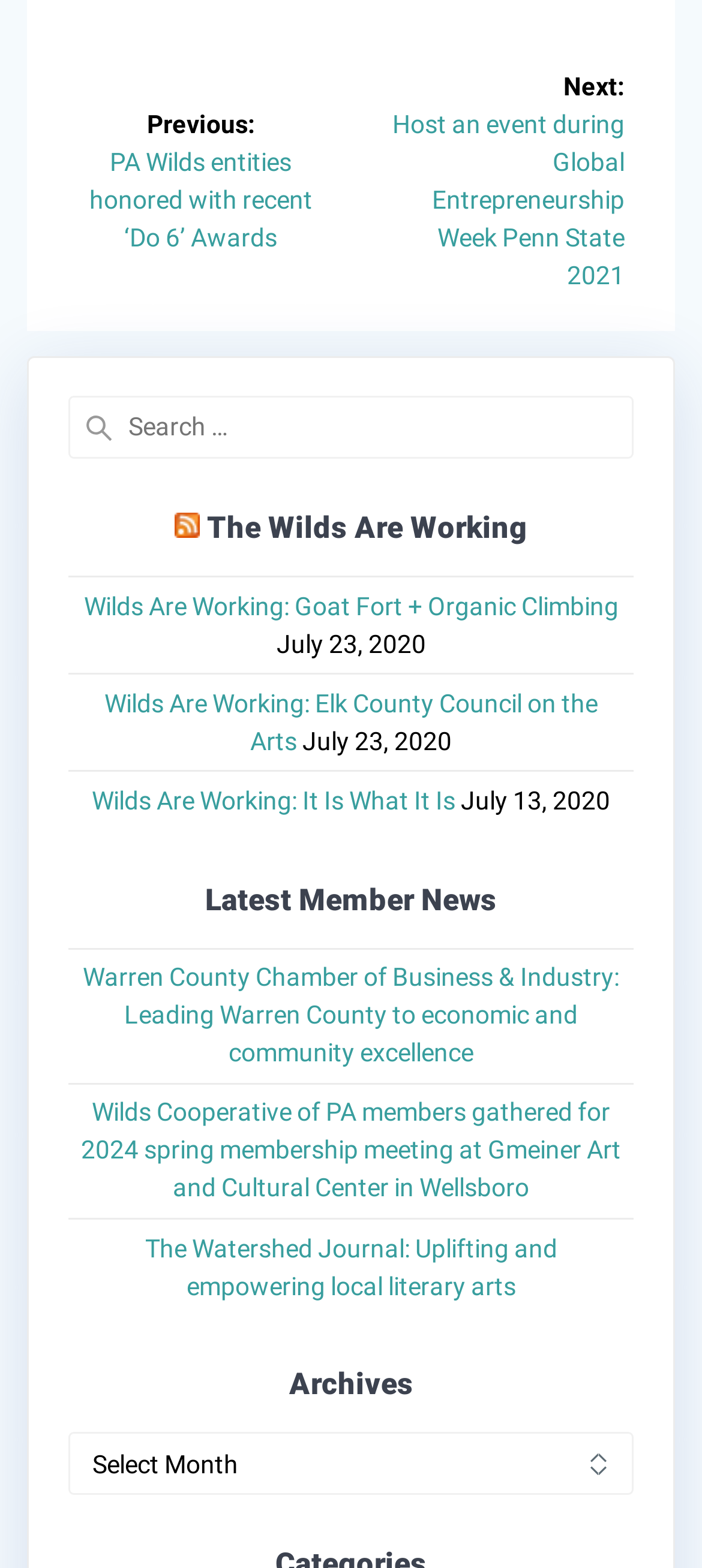Based on the element description: "The Wilds Are Working", identify the bounding box coordinates for this UI element. The coordinates must be four float numbers between 0 and 1, listed as [left, top, right, bottom].

[0.295, 0.325, 0.751, 0.348]